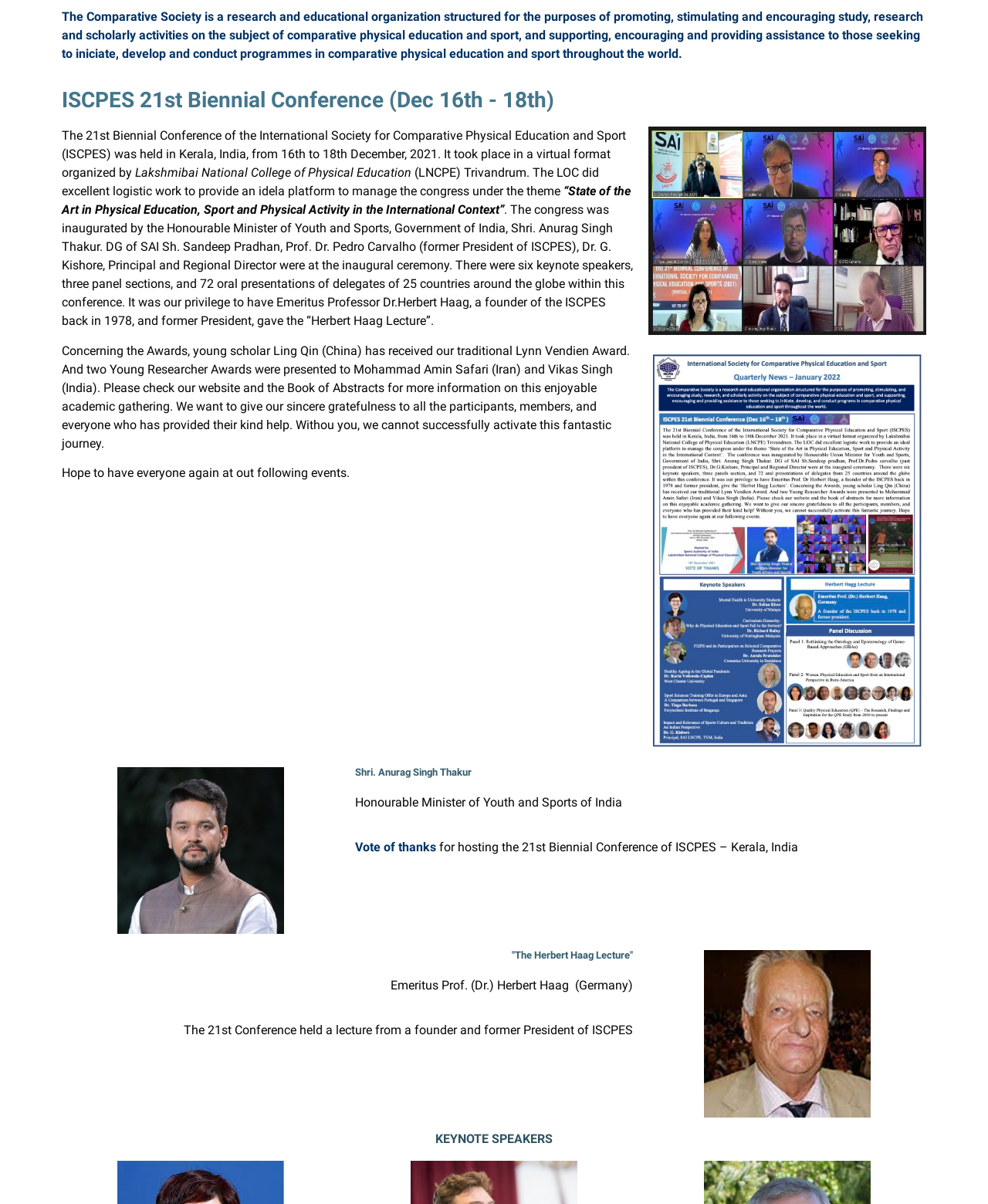What is the theme of the 21st Biennial Conference?
Give a thorough and detailed response to the question.

The theme of the conference can be found in the StaticText '“State of the Art in Physical Education, Sport and Physical Activity in the International Context”' which provides the theme of the conference.